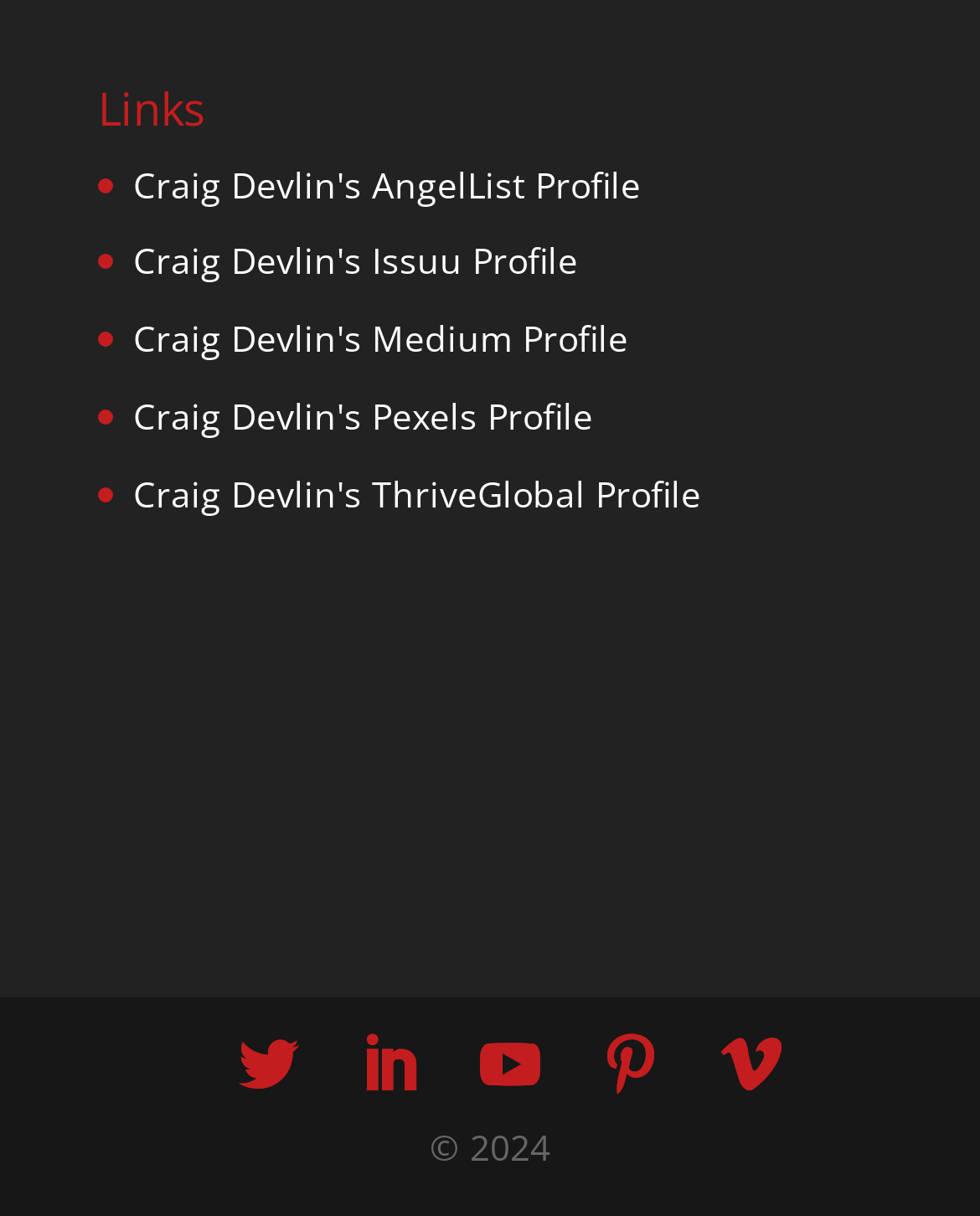Provide a one-word or one-phrase answer to the question:
What is the name of the person associated with the profiles?

Craig Devlin